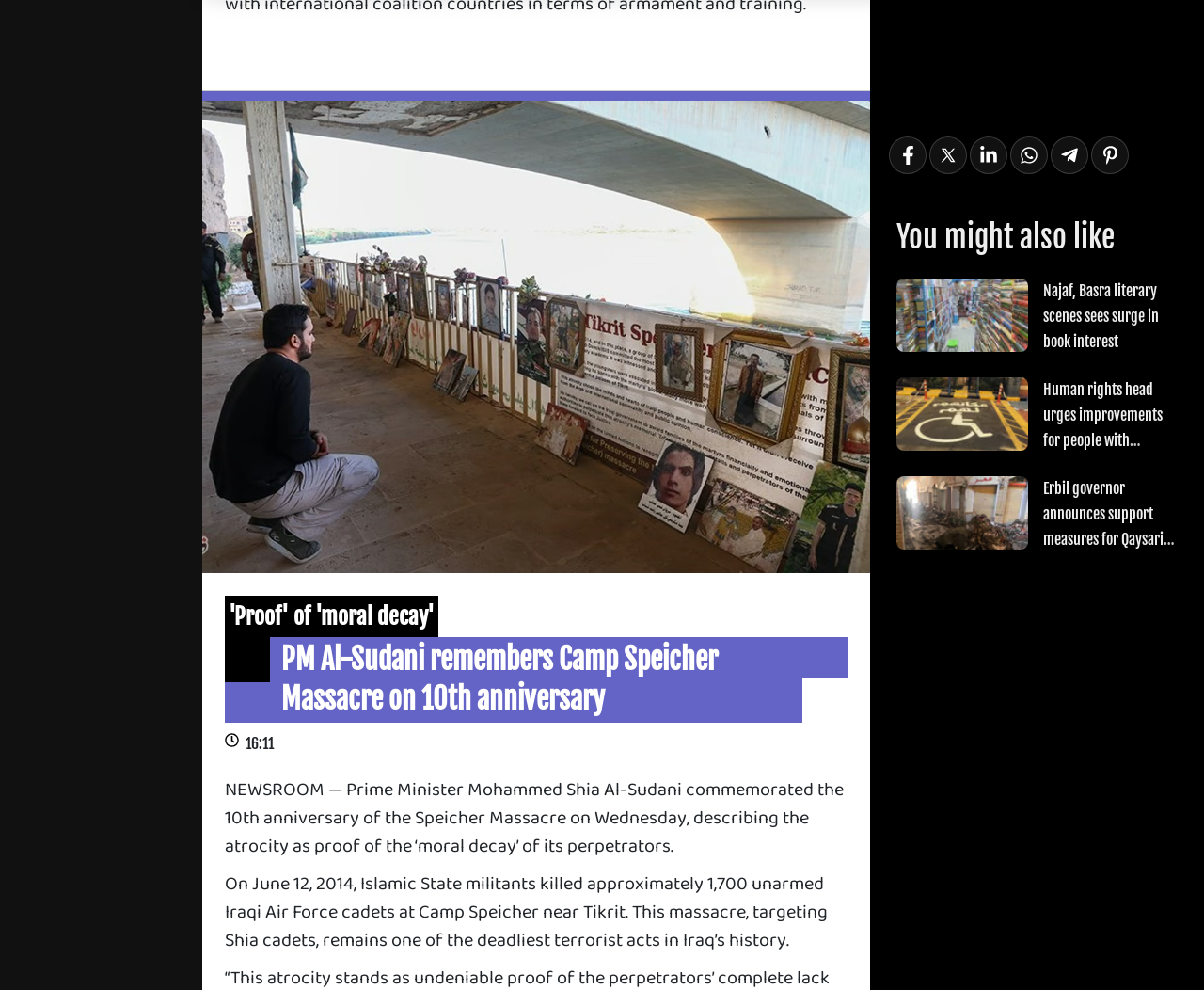Identify the bounding box coordinates of the region that needs to be clicked to carry out this instruction: "View image of PM Al-Sudani remembering Camp Speicher Massacre". Provide these coordinates as four float numbers ranging from 0 to 1, i.e., [left, top, right, bottom].

[0.168, 0.102, 0.723, 0.579]